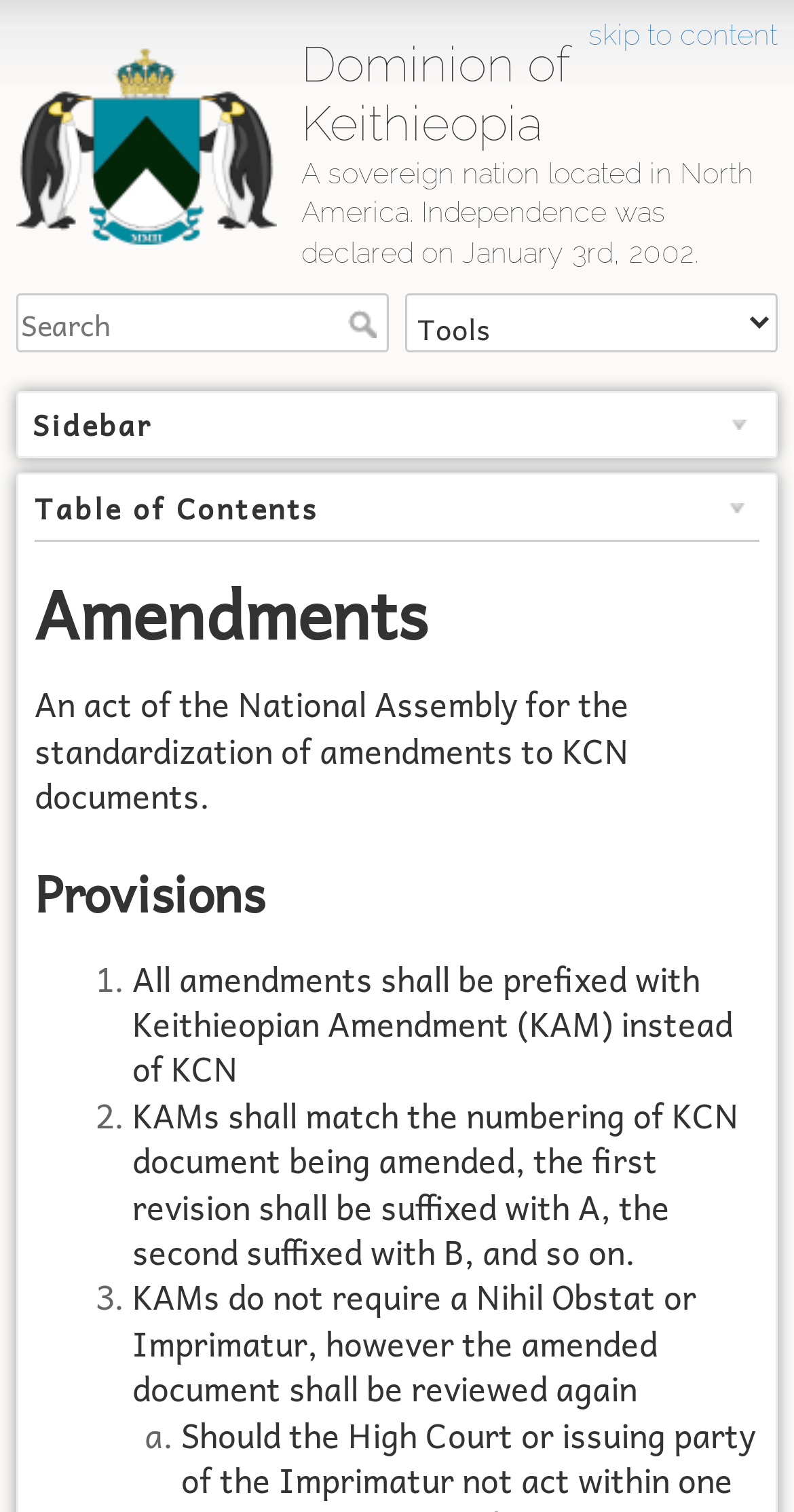Given the content of the image, can you provide a detailed answer to the question?
How are KAMs suffixed?

The answer can be found in the StaticText element 'KAMs shall match the numbering of KCN document being amended, the first revision shall be suffixed with A, the second suffixed with B, and so on.' which is located in the 'Provisions' section of the webpage, indicating that KAMs are suffixed with A, B, and so on.